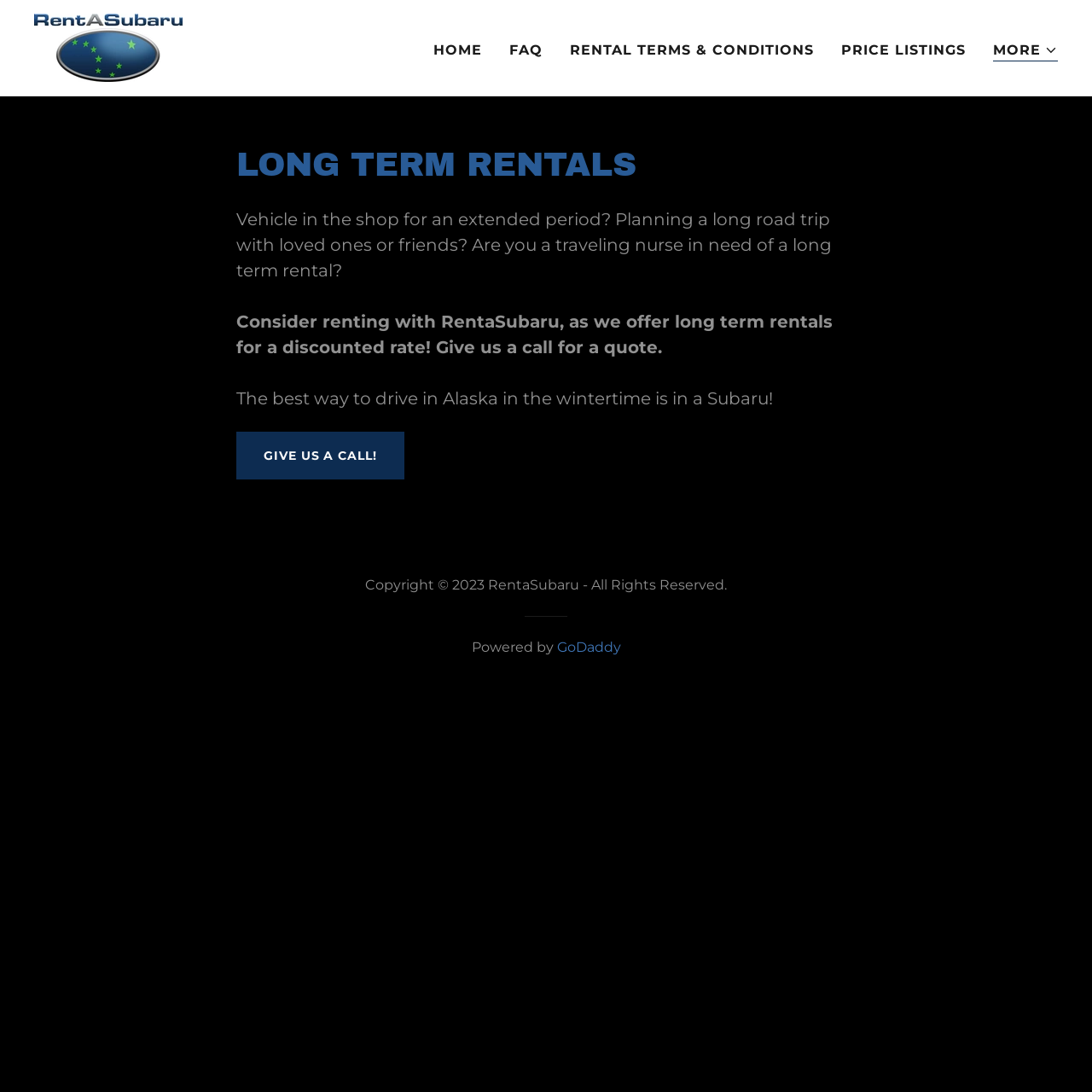Based on the element description: "Home", identify the bounding box coordinates for this UI element. The coordinates must be four float numbers between 0 and 1, listed as [left, top, right, bottom].

[0.392, 0.032, 0.446, 0.06]